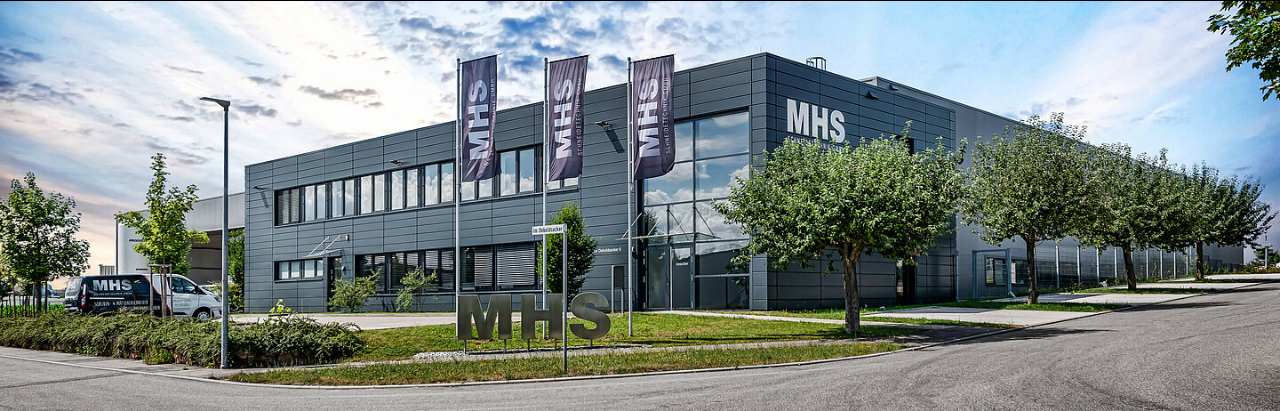Are there trees surrounding the property?
Kindly offer a detailed explanation using the data available in the image.

The question asks about the presence of trees around the property of the MHS Schneidetechnik headquarters. The caption mentions that lush greenery surrounds the property, with neatly trimmed trees lining the driveway, which confirms that there are indeed trees surrounding the property.